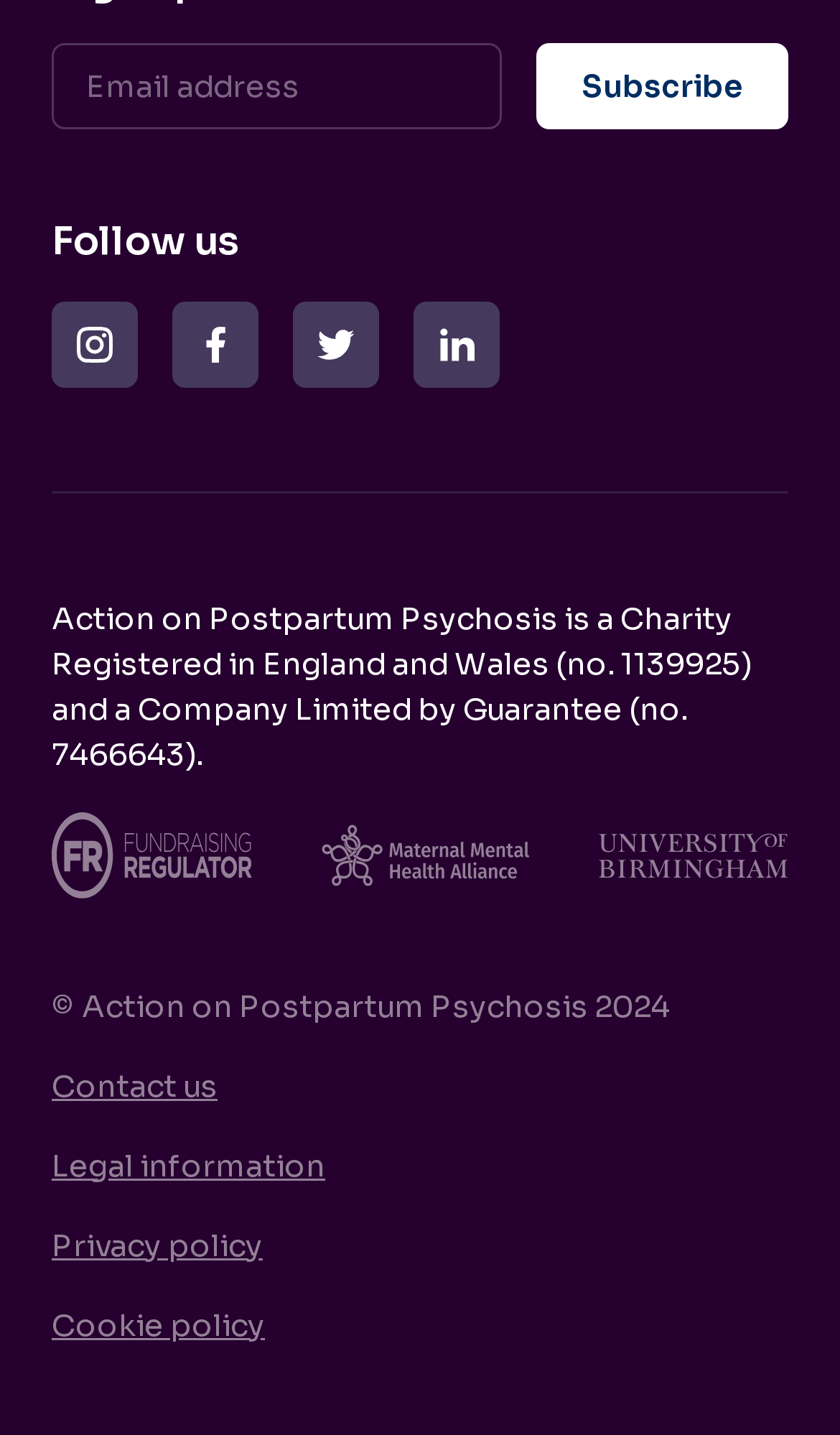From the image, can you give a detailed response to the question below:
How many social media links are available?

The social media links can be found below the 'Follow us' heading, and there are four links with corresponding images, which are Facebook, Twitter, Instagram, and another one.